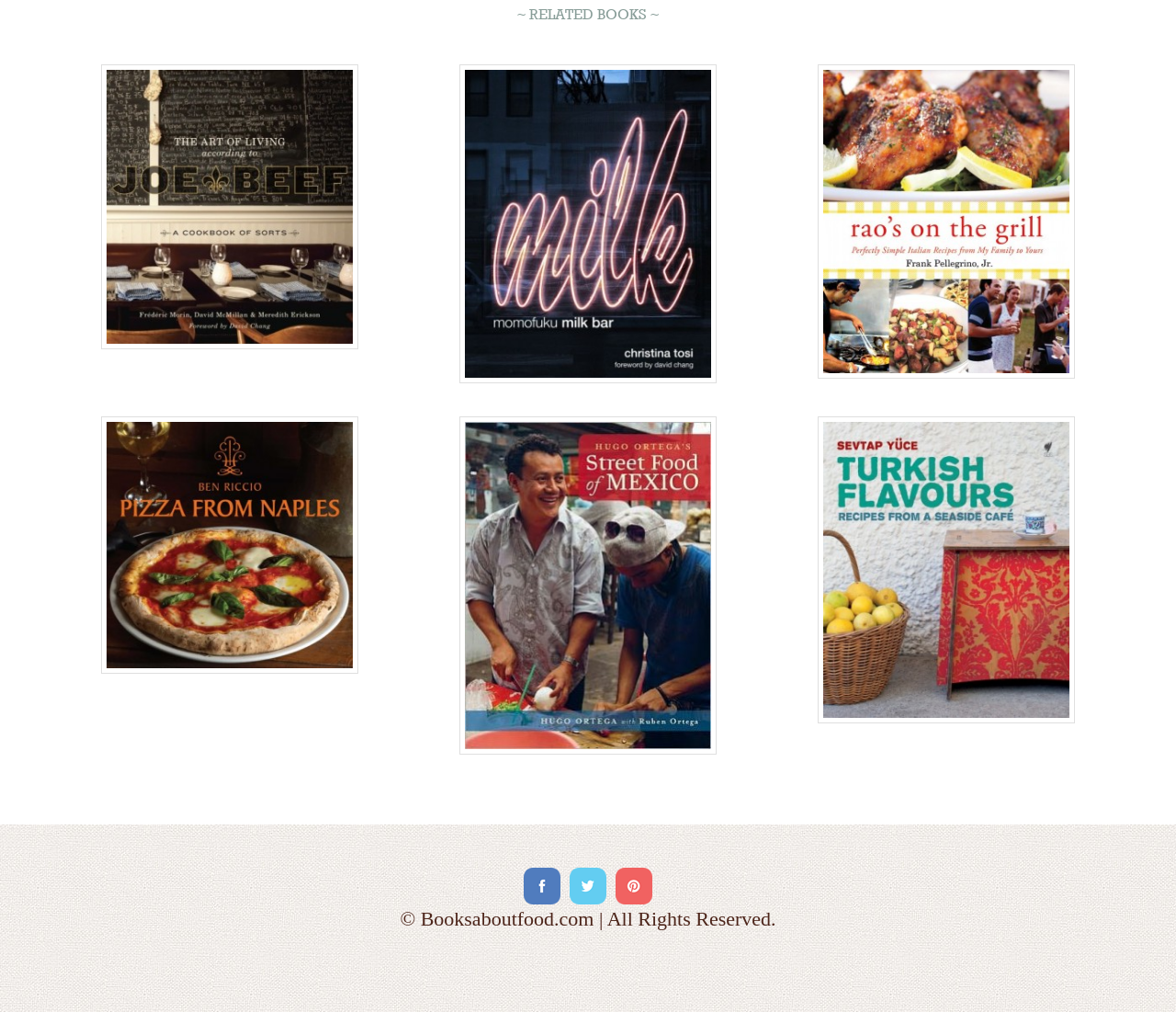How many social media links are there?
Utilize the image to construct a detailed and well-explained answer.

I counted the number of link elements with image elements inside, which are 'facebook', 'twitter', and 'pinterest'. There are 3 social media links.